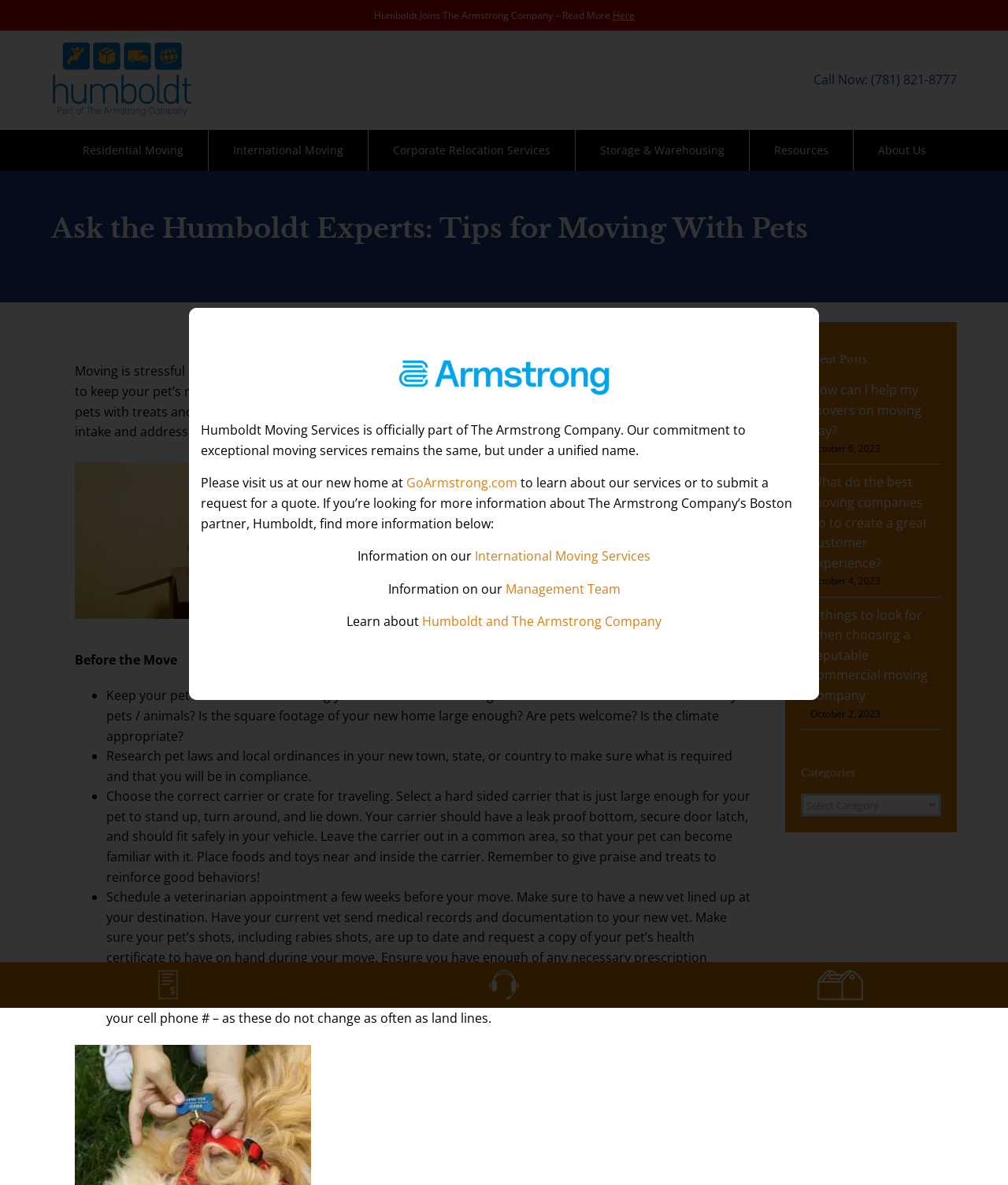What is the purpose of the carrier or crate for traveling?
Using the visual information, answer the question in a single word or phrase.

For pet travel